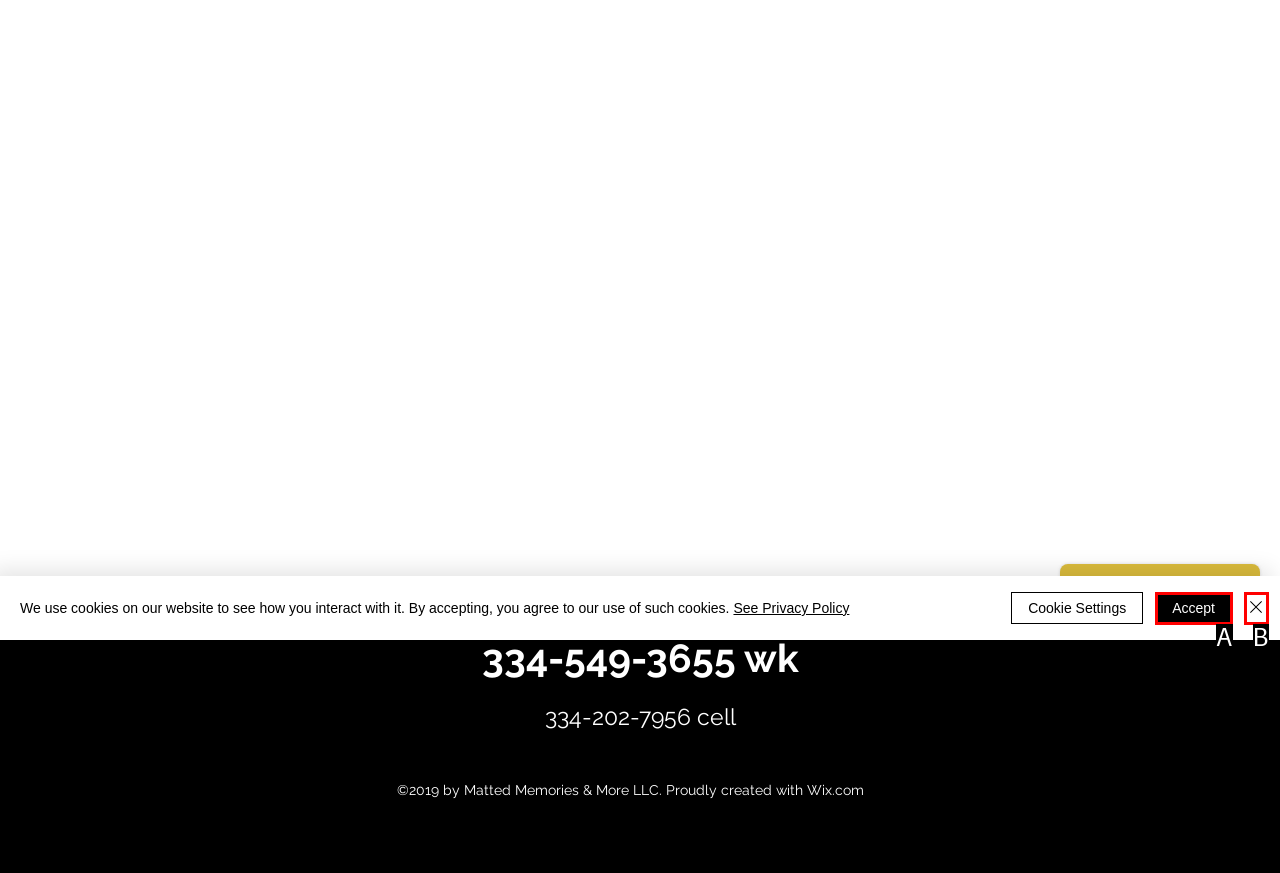Identify which HTML element aligns with the description: aria-label="Close"
Answer using the letter of the correct choice from the options available.

B